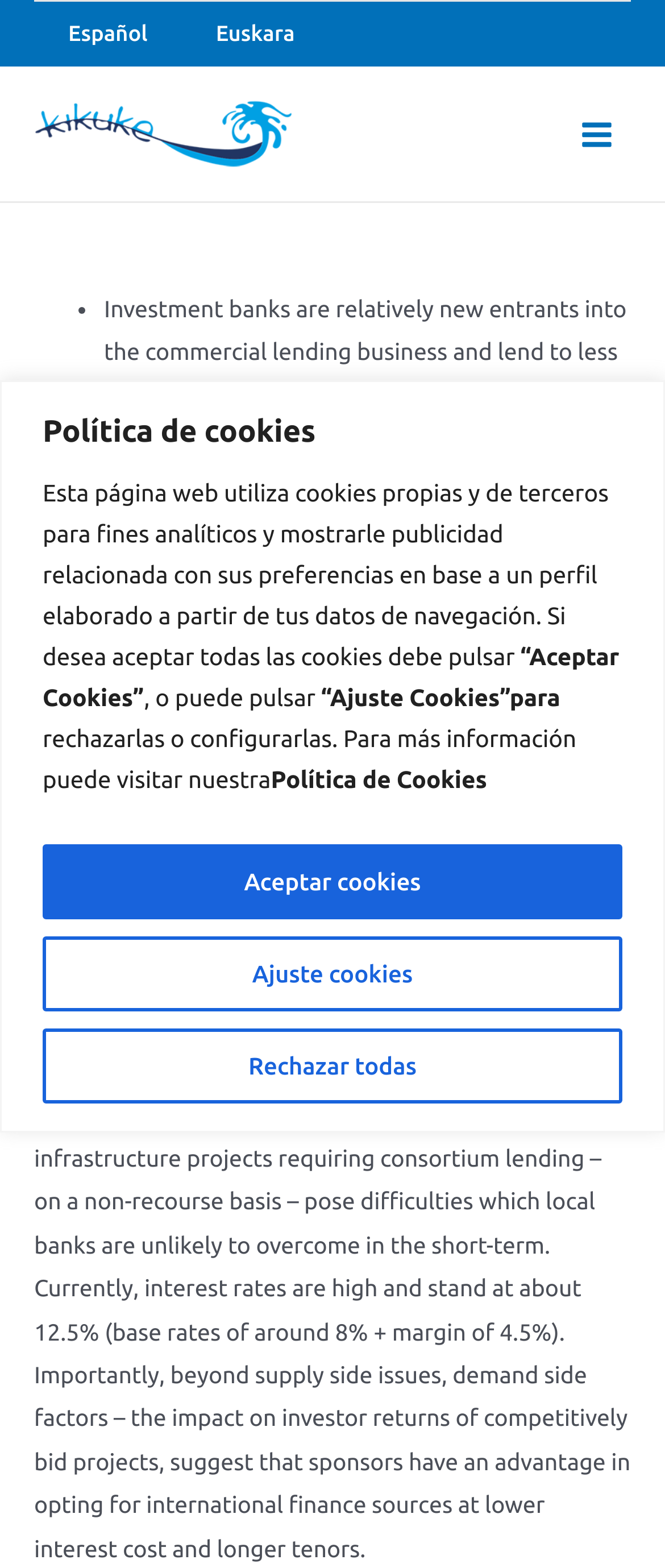What is the name of the author mentioned in the webpage?
Please respond to the question with a detailed and thorough explanation.

This answer can be found in the text '(Jahan, A. and Akter, B., (2006))' which is located in the main content area of the webpage and is a citation for a reference.